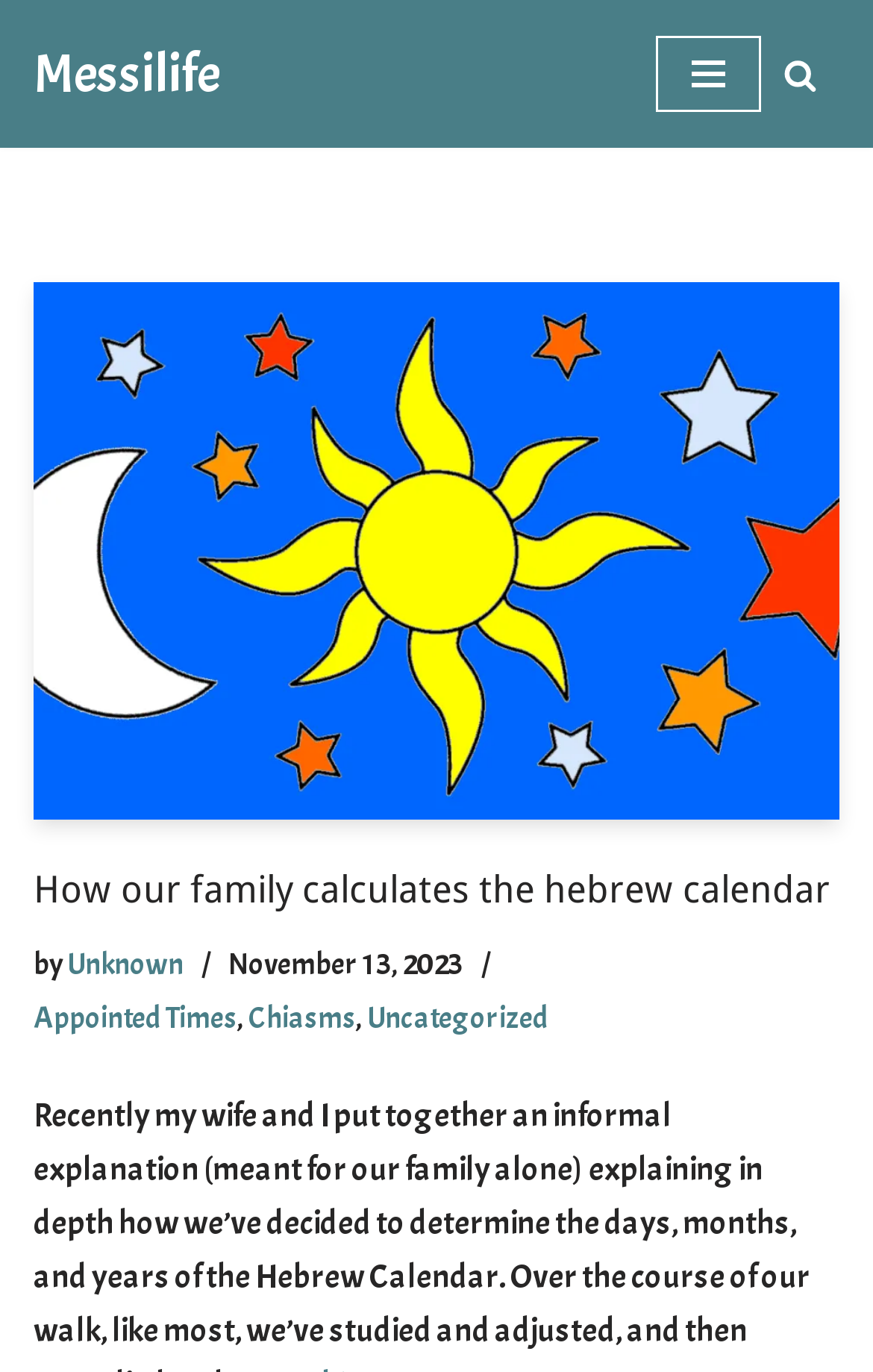Find and specify the bounding box coordinates that correspond to the clickable region for the instruction: "Read the blog post about Hebrew calendar".

[0.038, 0.206, 0.962, 0.598]